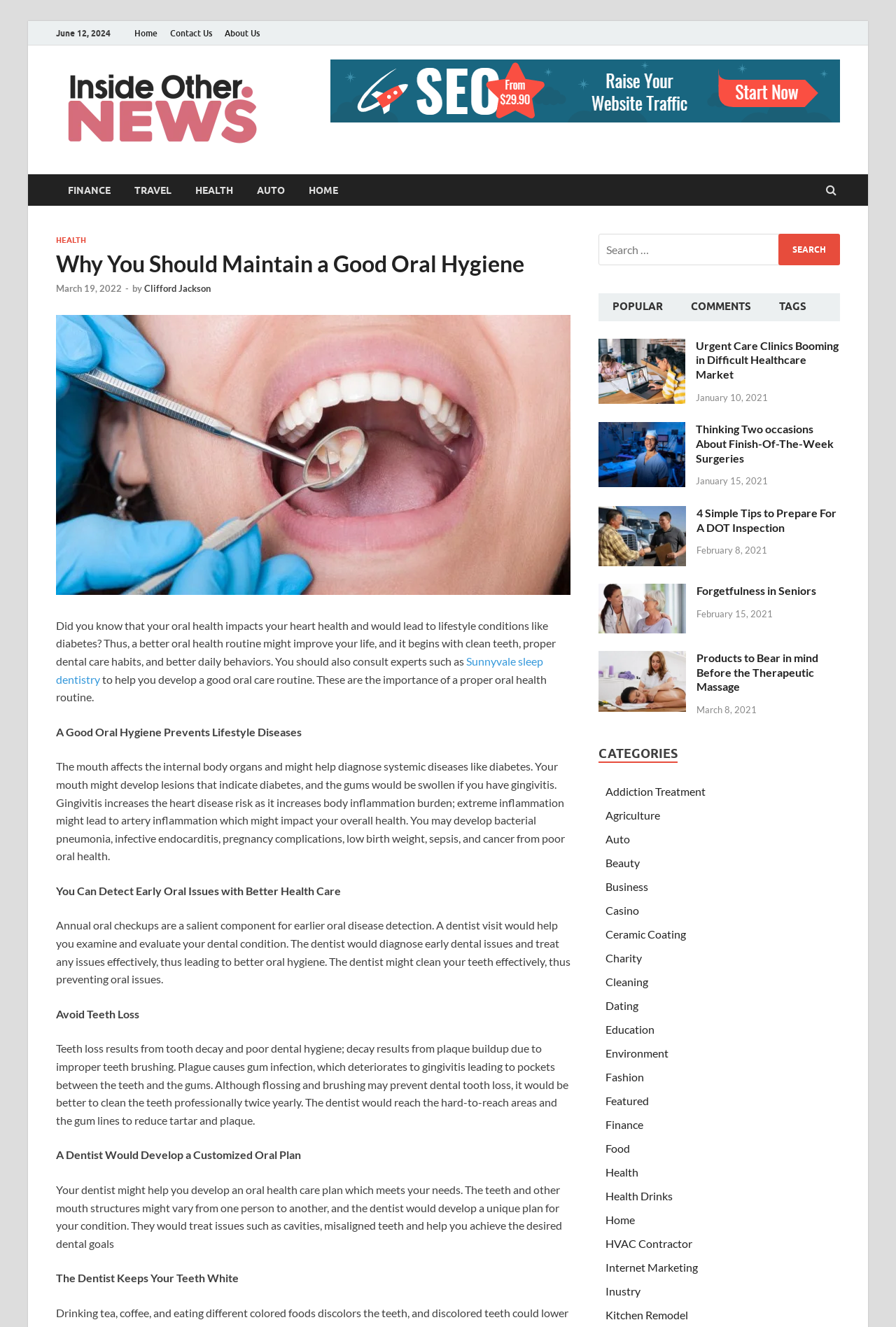Find the bounding box of the UI element described as: "parent_node: Search for: value="Search"". The bounding box coordinates should be given as four float values between 0 and 1, i.e., [left, top, right, bottom].

[0.869, 0.176, 0.938, 0.2]